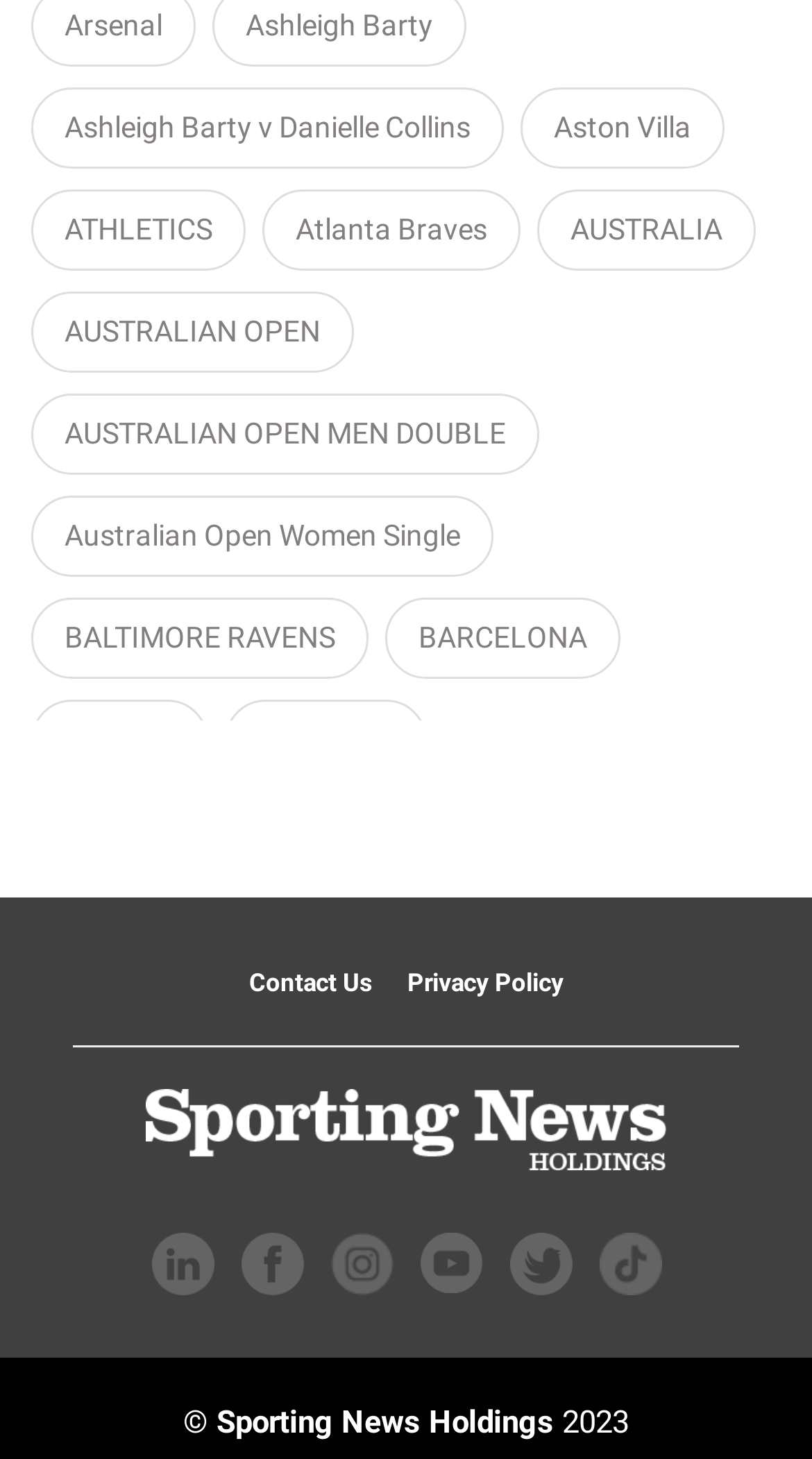Respond to the question below with a single word or phrase:
What is the link at the bottom left corner?

Contact Us